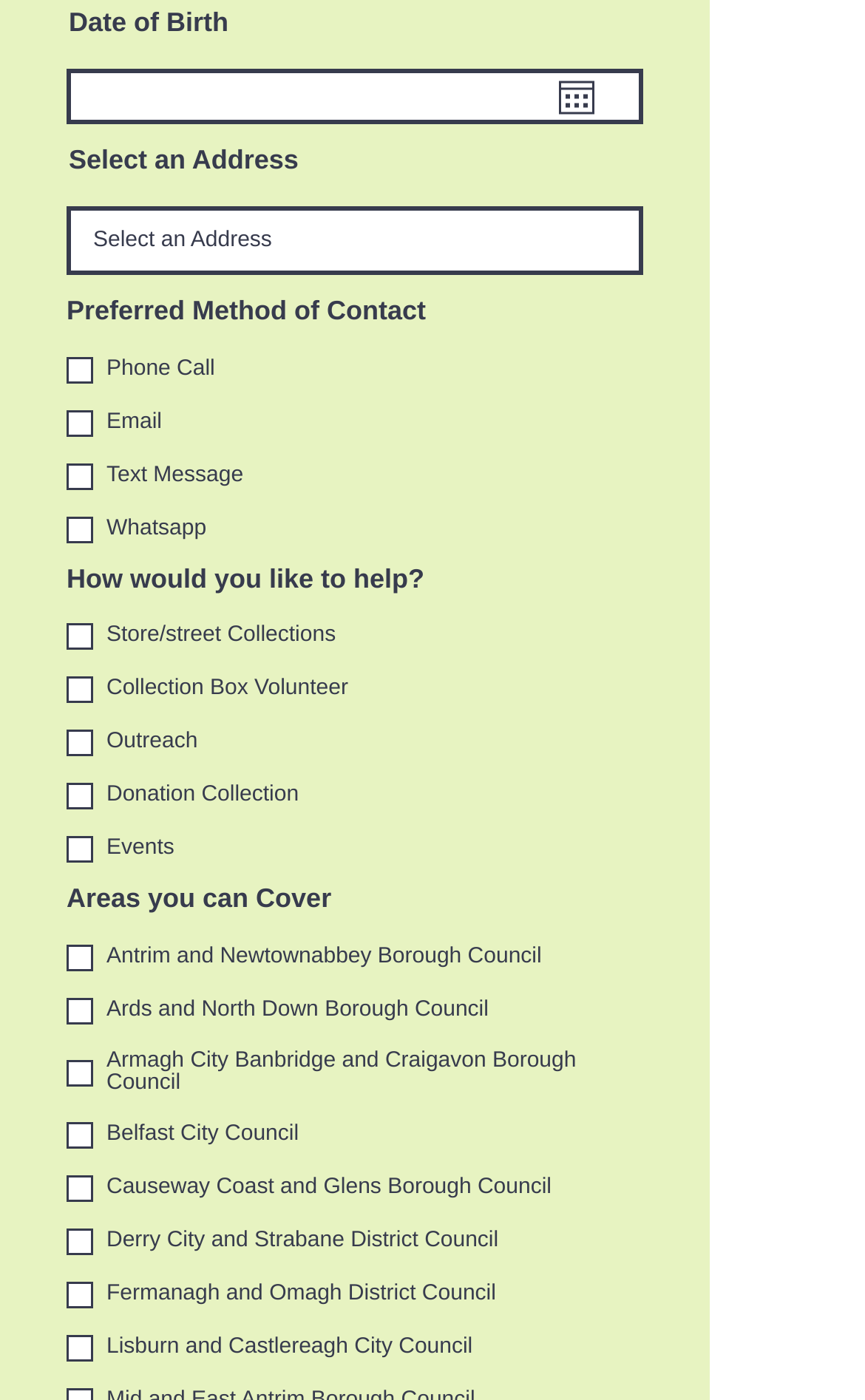Identify the bounding box coordinates necessary to click and complete the given instruction: "Choose preferred method of contact".

[0.077, 0.212, 0.744, 0.388]